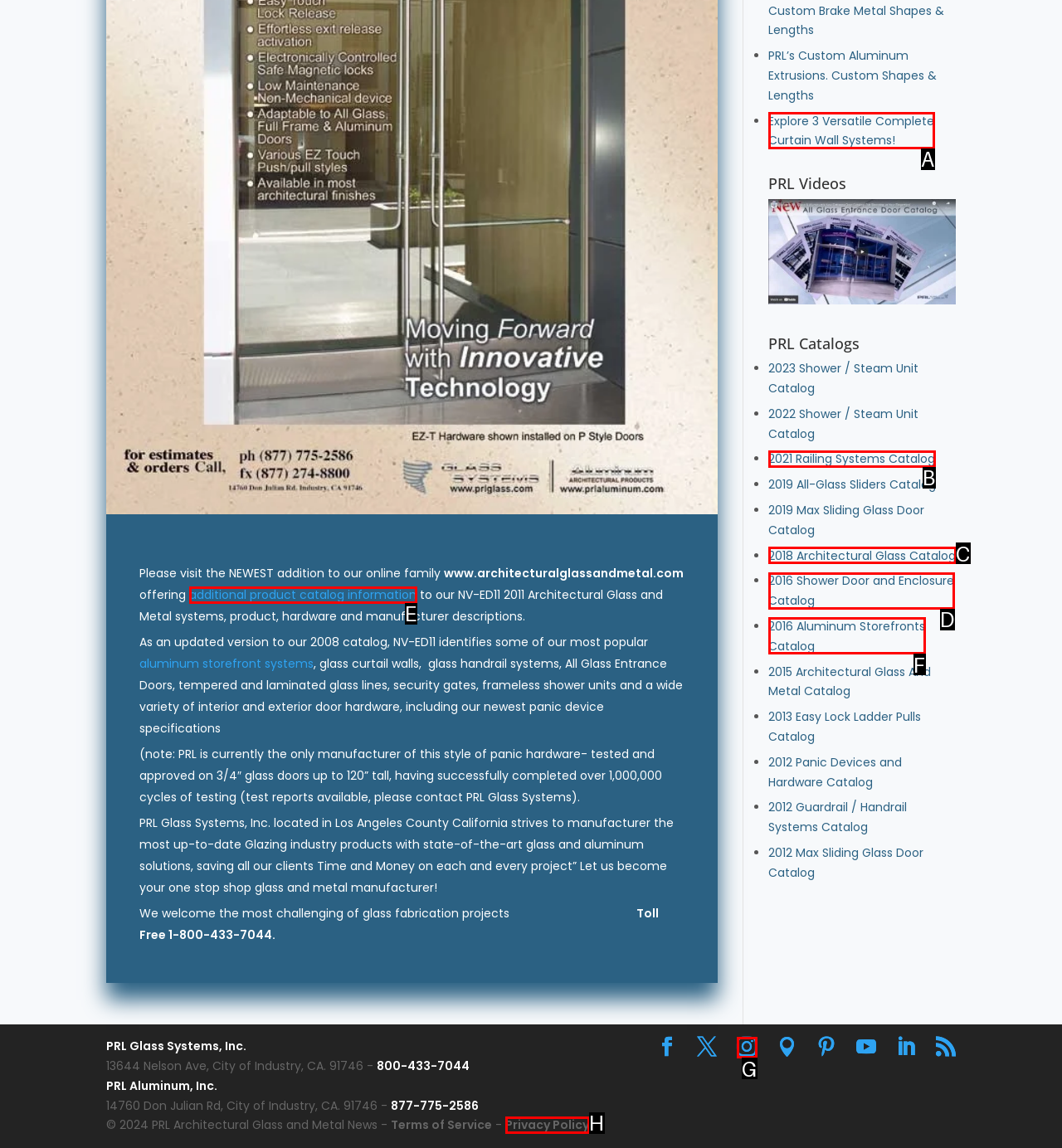Identify the letter that best matches this UI element description: Privacy Policy
Answer with the letter from the given options.

H